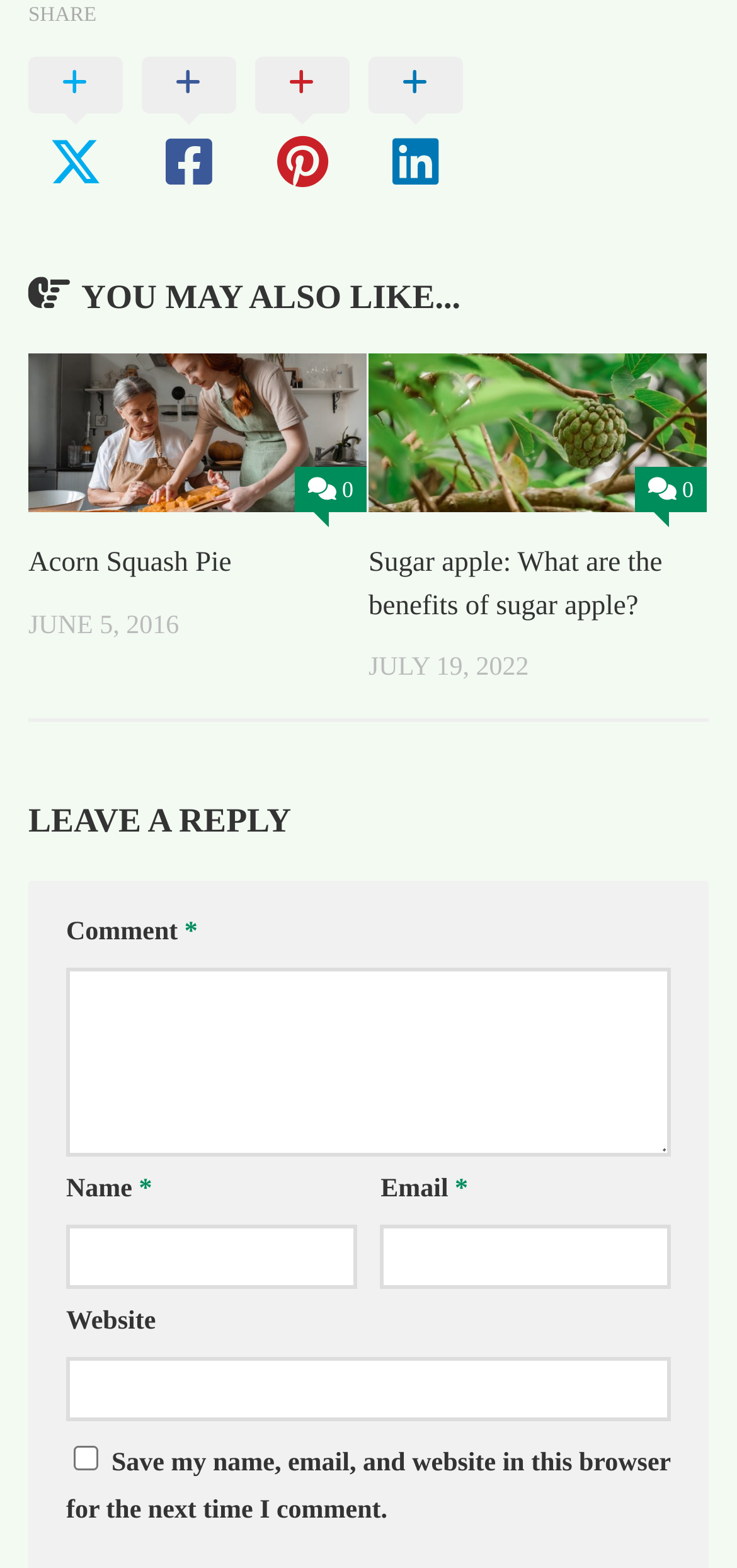Provide a short answer using a single word or phrase for the following question: 
What is the purpose of the checkbox at the bottom?

Save comment information